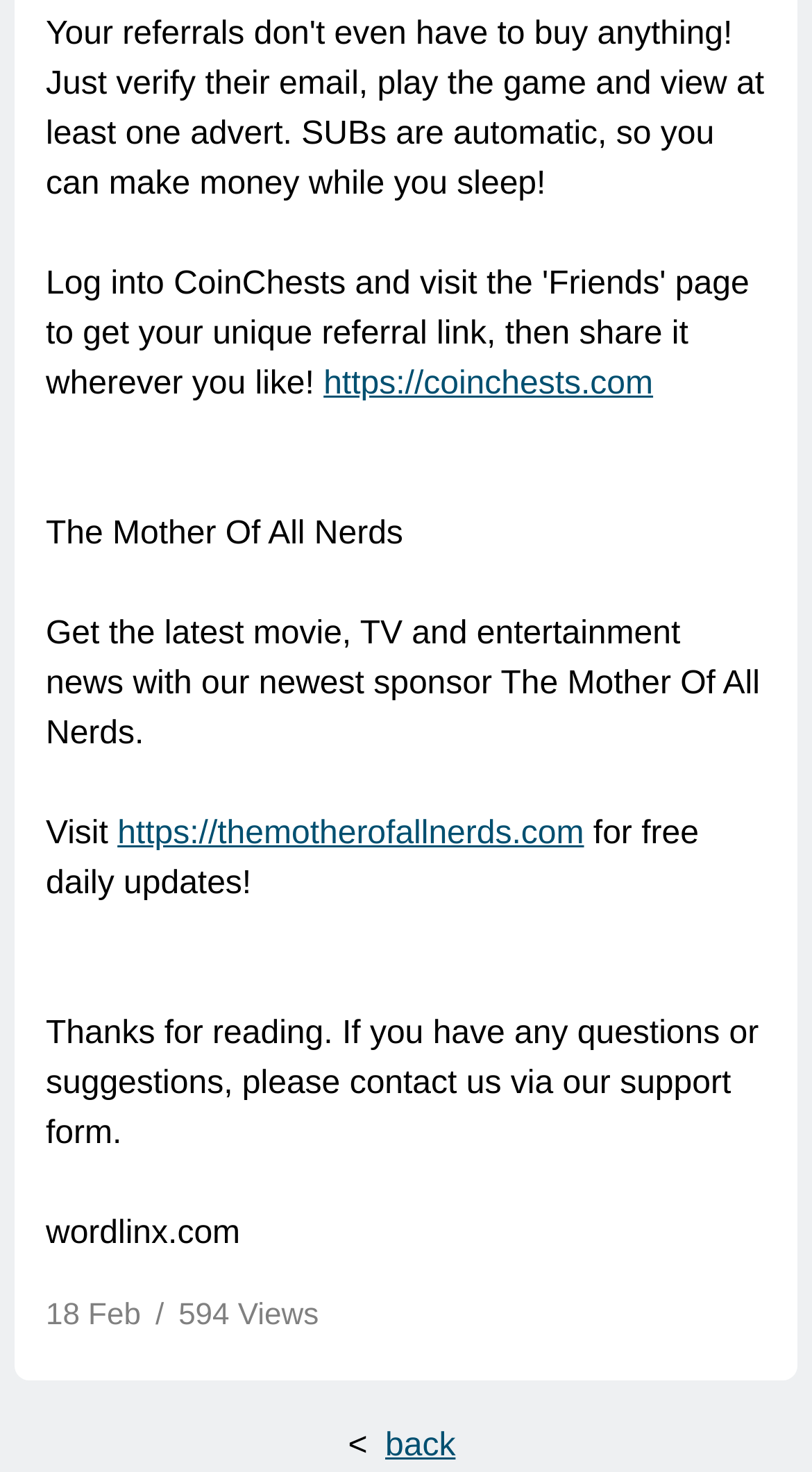What is the name of the sponsor?
Please provide a comprehensive answer based on the information in the image.

The sponsor's name is mentioned in the text 'Get the latest movie, TV and entertainment news with our newest sponsor The Mother Of All Nerds.'